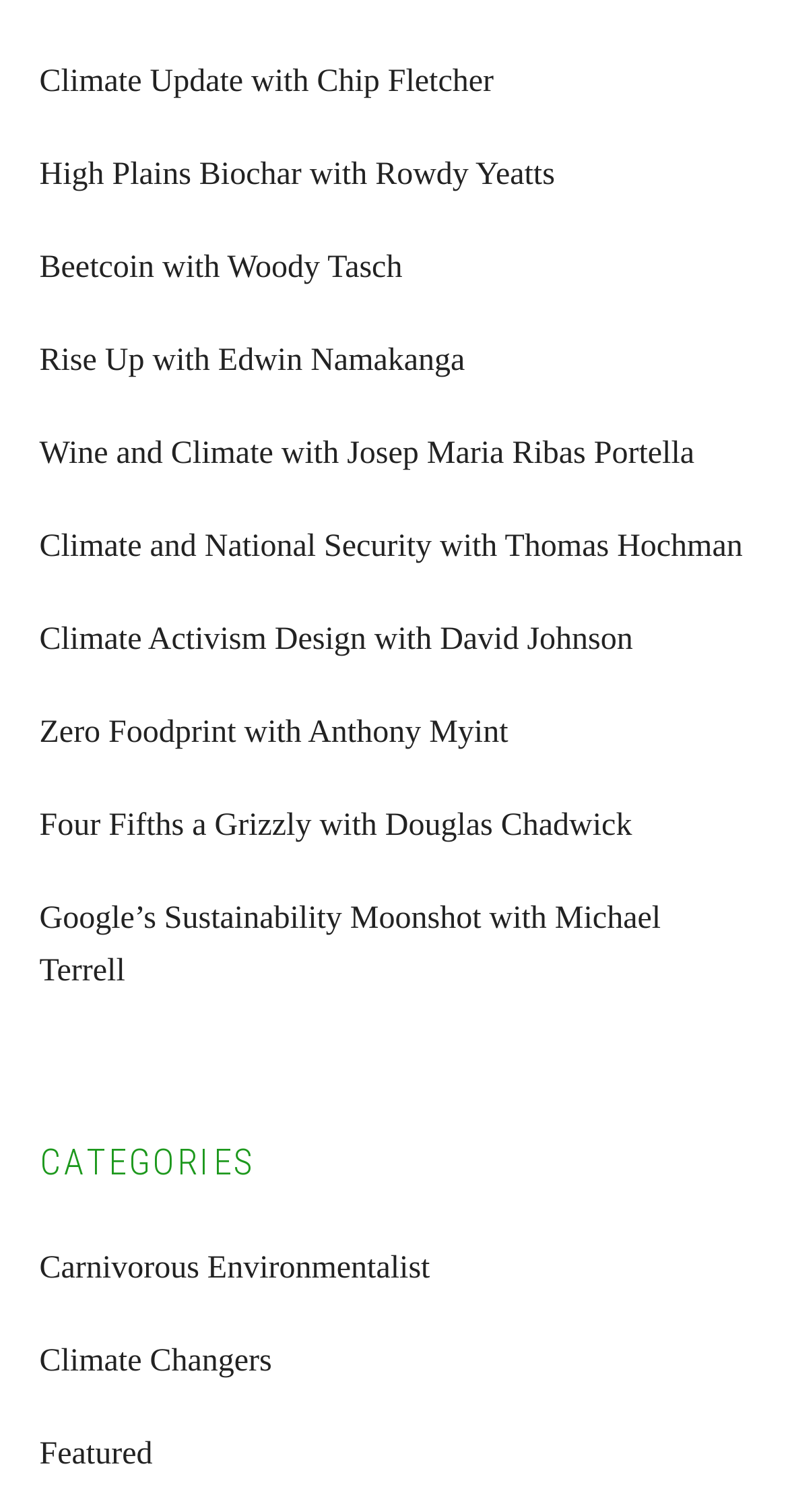How many links are related to climate?
From the details in the image, answer the question comprehensively.

There are multiple links that have the word 'Climate' in their text, such as 'Climate Update with Chip Fletcher', 'Climate and National Security with Thomas Hochman', 'Climate Changers', and 'Climate Activism Design with David Johnson'. Therefore, there are at least 5 links related to climate.